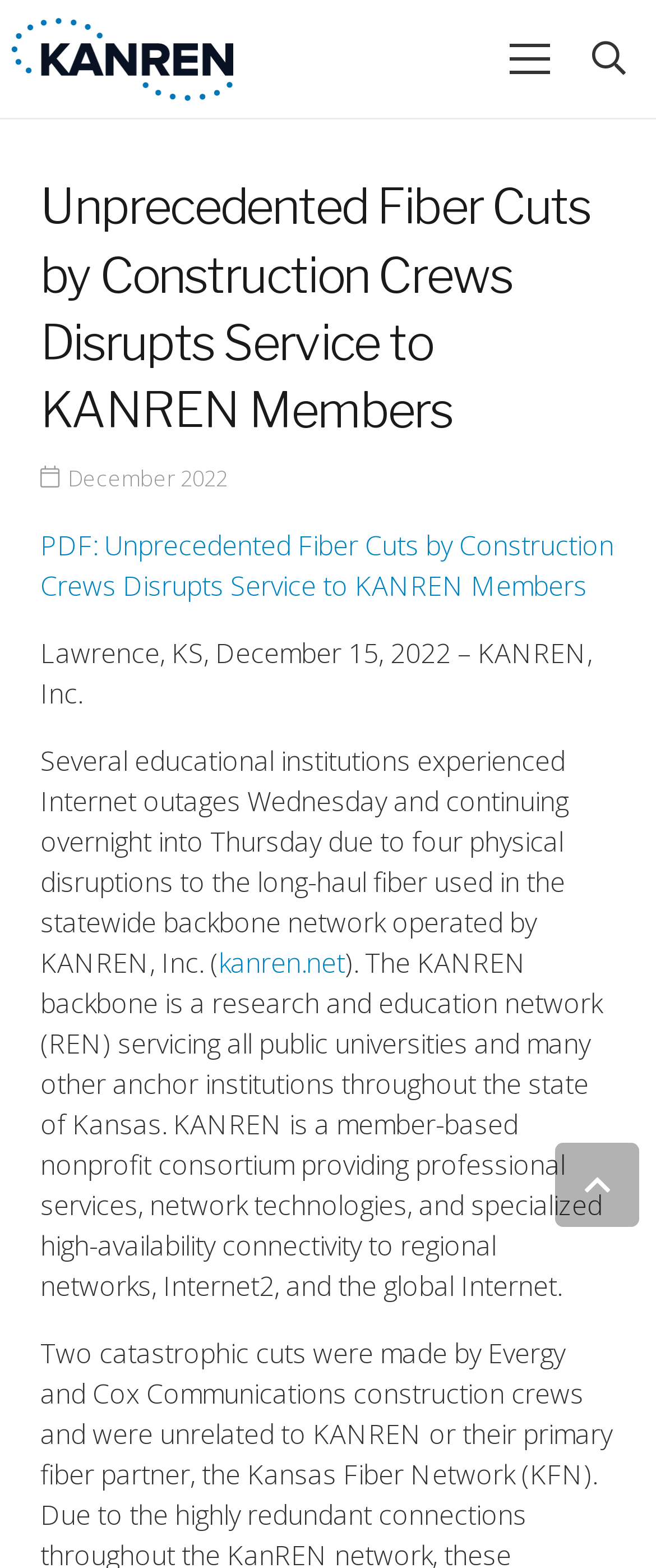Explain in detail what you observe on this webpage.

The webpage appears to be a news article or press release from KANREN, Inc. At the top left, there is a link to the KANREN website, and at the top right, there is a link to a menu and a search button. 

Below the top navigation, there is a heading that reads "Unprecedented Fiber Cuts by Construction Crews Disrupts Service to KANREN Members". Directly below the heading, there is a time element, followed by the text "December 2022". 

Next, there is a link to a PDF version of the article, and below that, a paragraph of text that describes an incident where several educational institutions experienced Internet outages due to physical disruptions to the long-haul fiber used in the statewide backbone network operated by KANREN, Inc. 

Within this paragraph, there is a link to the kanren.net website. The paragraph continues to describe the KANREN backbone and its services. 

At the bottom right of the page, there is a "Back to top" button.